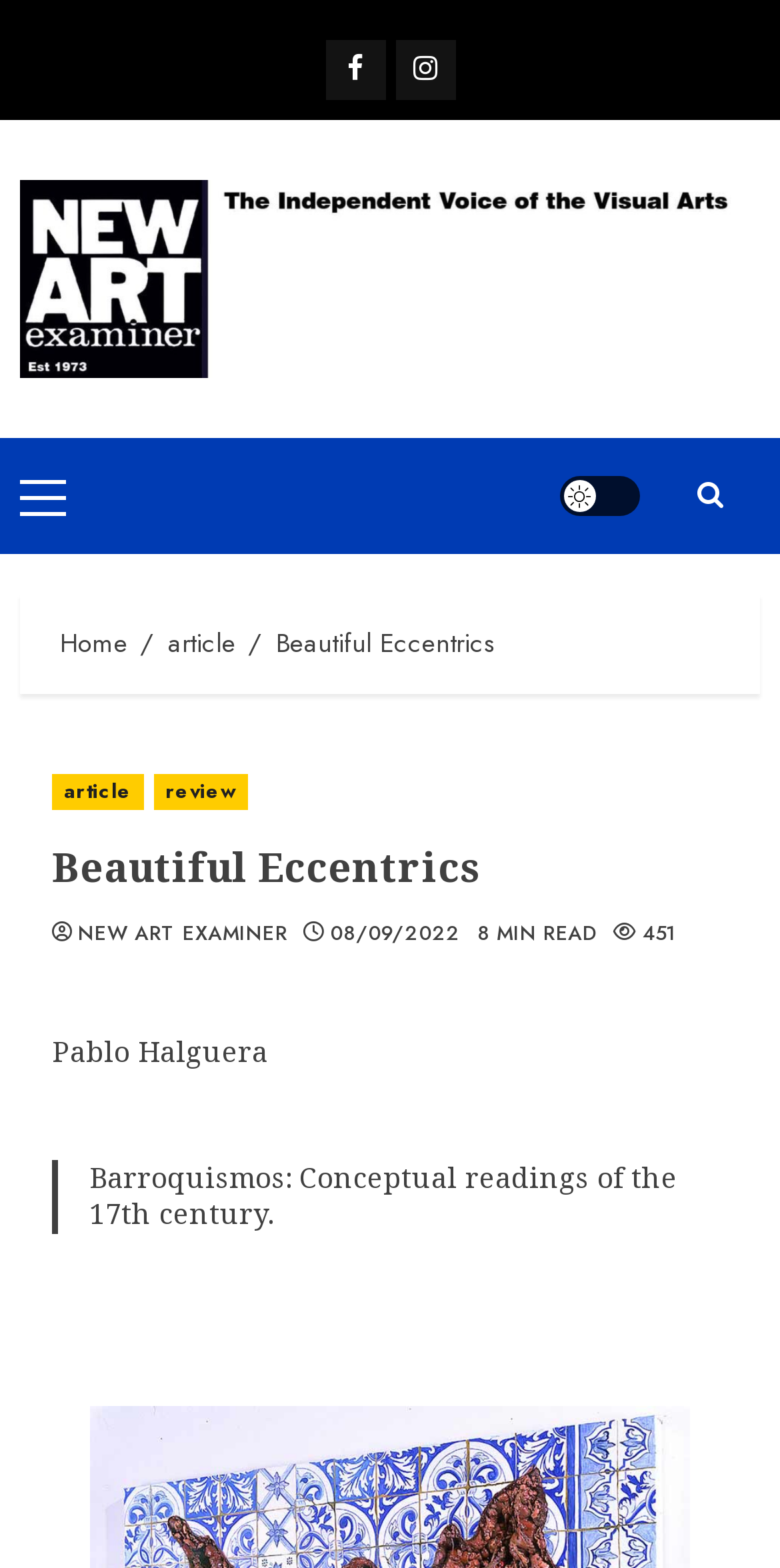Provide the bounding box coordinates for the UI element described in this sentence: "article". The coordinates should be four float values between 0 and 1, i.e., [left, top, right, bottom].

[0.215, 0.397, 0.303, 0.423]